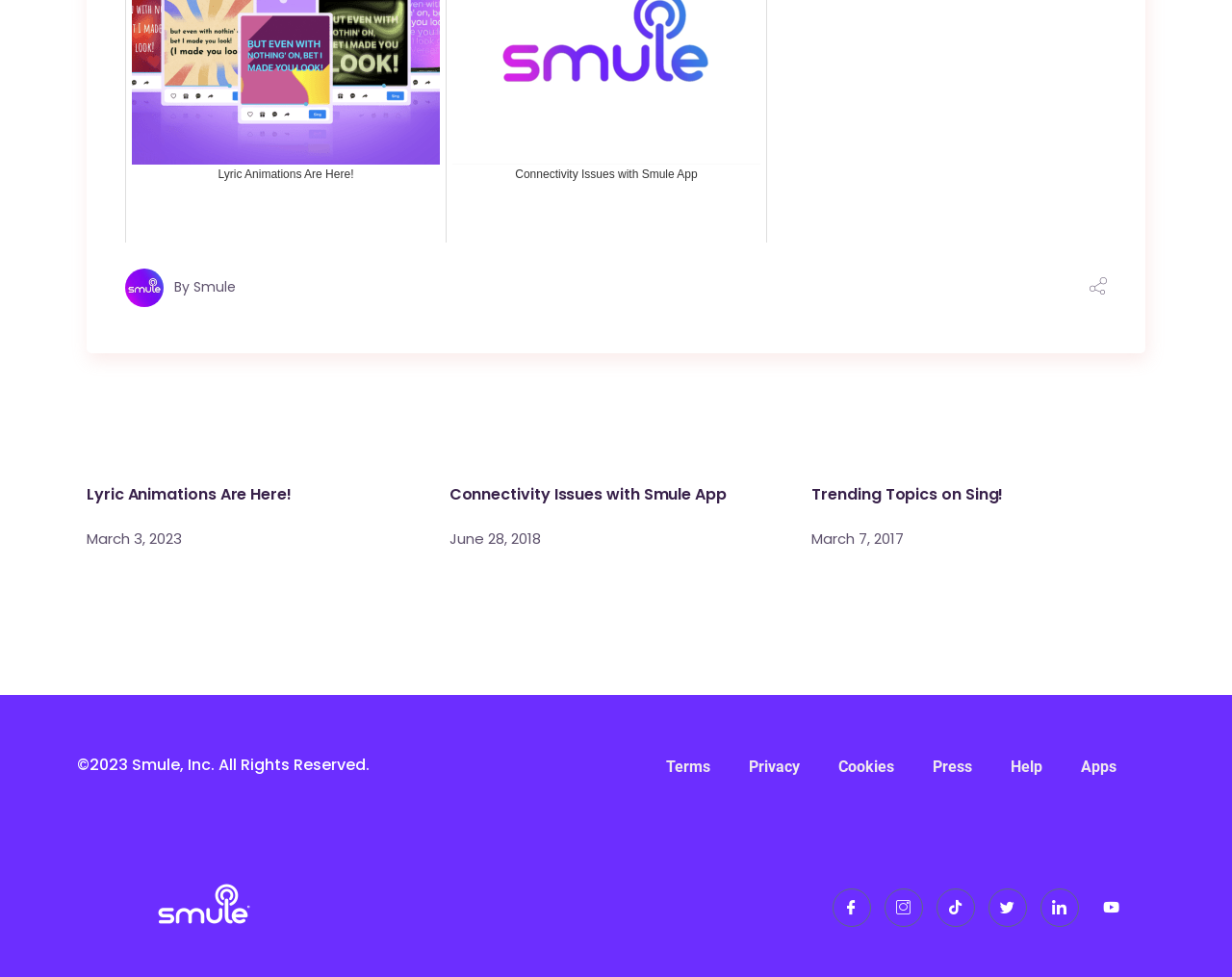Locate the bounding box coordinates of the area that needs to be clicked to fulfill the following instruction: "Follow Smule on Facebook". The coordinates should be in the format of four float numbers between 0 and 1, namely [left, top, right, bottom].

[0.676, 0.909, 0.707, 0.949]